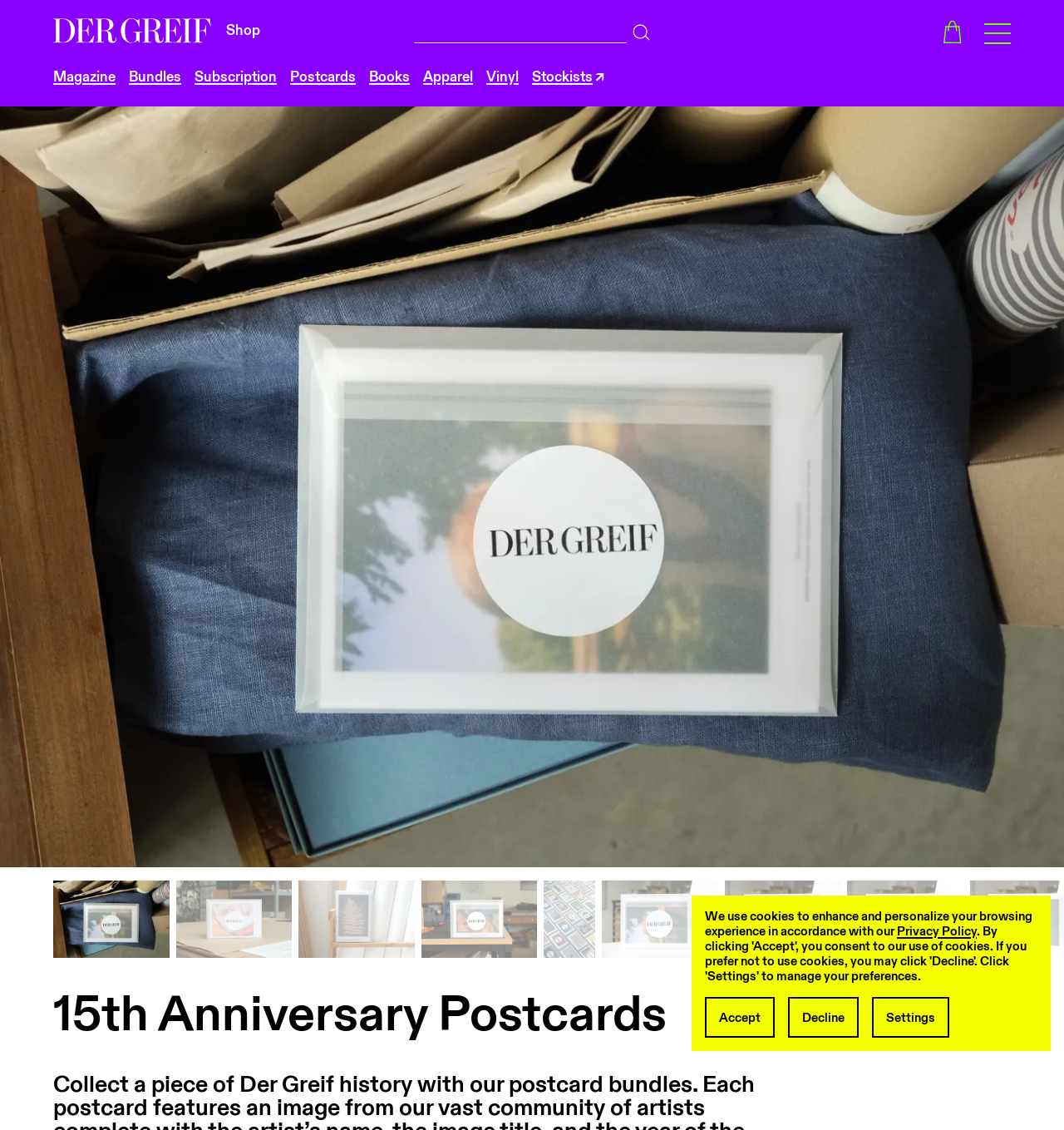What is the purpose of the buttons at the top right corner?
Using the image as a reference, deliver a detailed and thorough answer to the question.

The buttons at the top right corner, with IDs 20 and 21, have the descriptions 'expanded: False controls: main-menu' and 'expanded: False controls: cart-menu' respectively, indicating that they are used to control the main menu and cart menu.